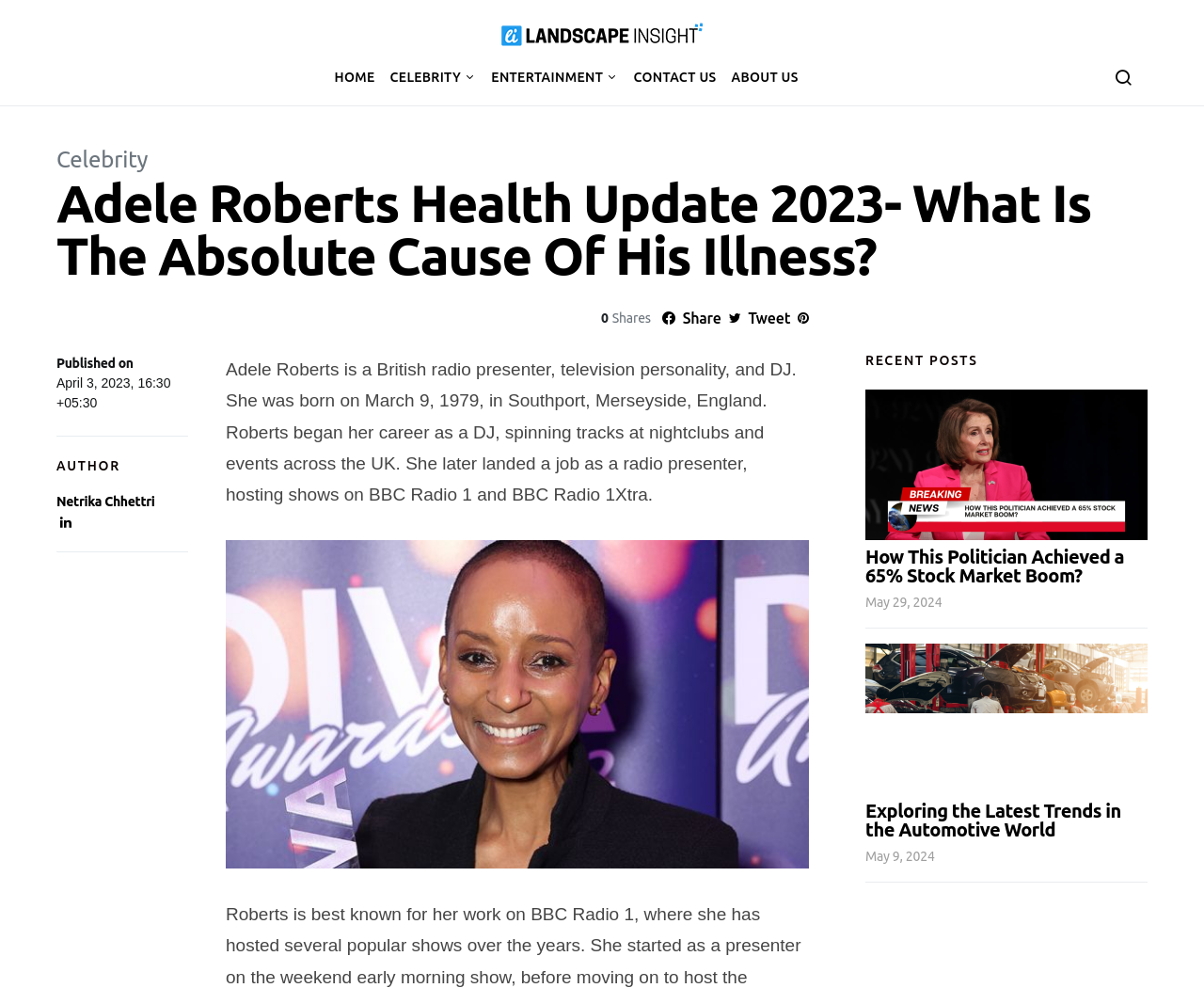From the image, can you give a detailed response to the question below:
What is the title of the recent post below the main article?

The webpage has a section titled 'RECENT POSTS' which lists several articles. The first article in this section has the title 'How This Politician Achieved a 65% Stock Market Boom?'.